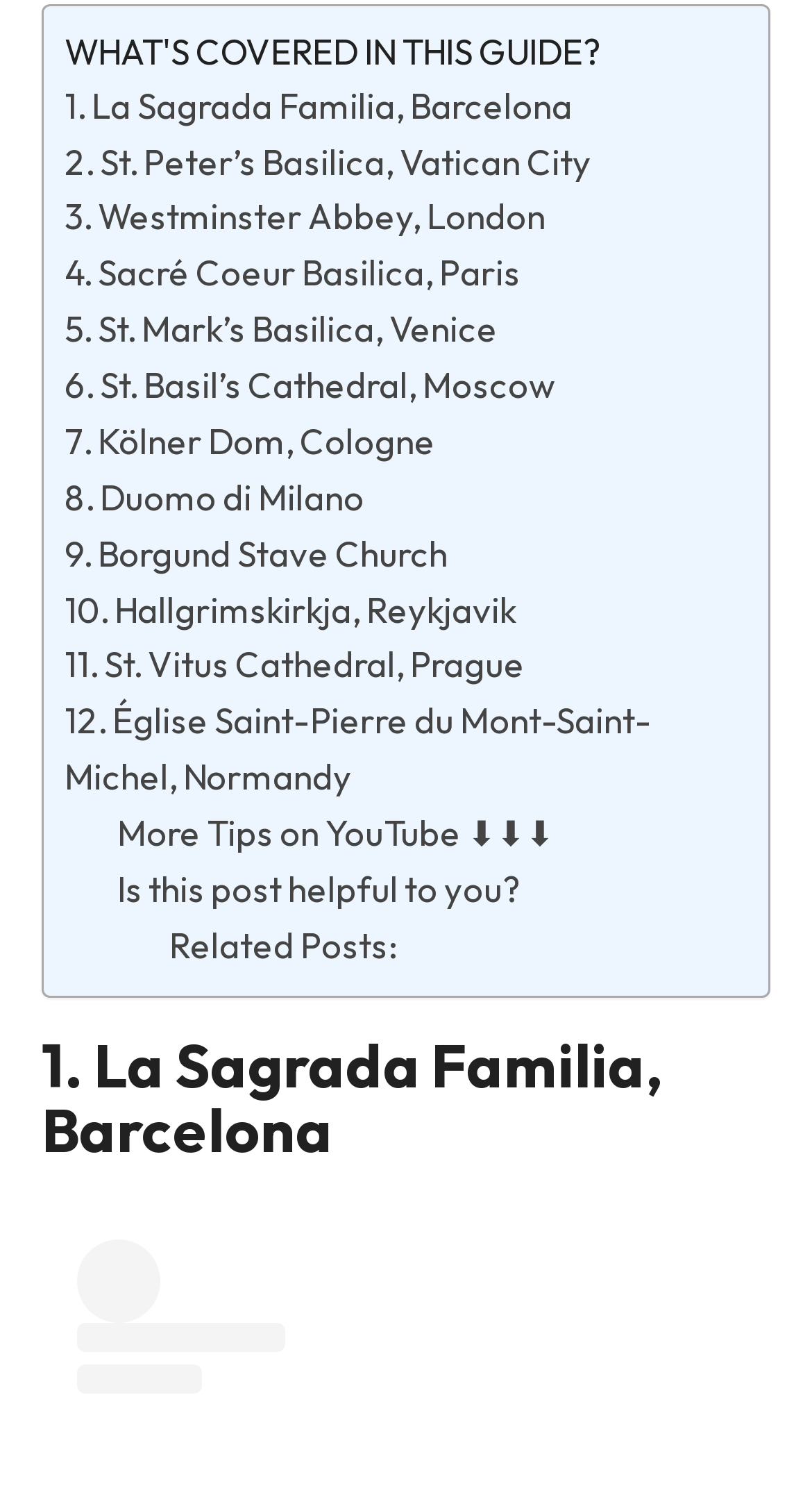Give the bounding box coordinates for the element described as: "Related Posts:".

[0.209, 0.621, 0.488, 0.65]